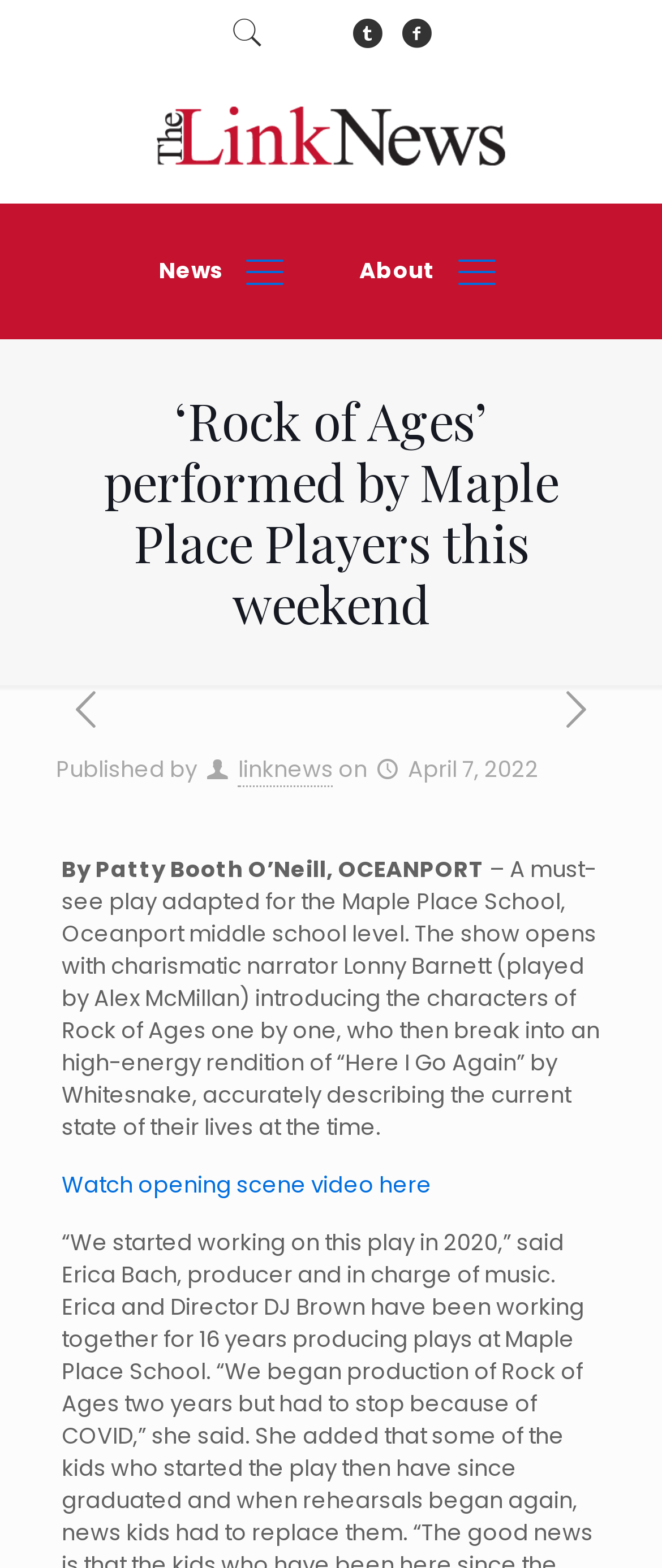Describe the webpage in detail, including text, images, and layout.

The webpage is an article about a play performance, "Rock of Ages", by the Maple Place Players. At the top left, there is a logo of "The Link News" accompanied by three social media links. Below the logo, there are navigation links to "About" and other pages. 

The main title of the article, "‘Rock of Ages’ performed by Maple Place Players this weekend", is prominently displayed in the middle of the top section. On either side of the title, there are links to navigate to the previous and next posts.

Below the title, the author's name, "Patty Booth O’Neill", and the location, "OCEANPORT", are displayed. The article's content starts with a brief introduction to the play, describing it as a "must-see" performance adapted for the Maple Place School, Oceanport middle school level. The text continues to describe the show's opening scene, where the narrator introduces the characters, who then perform a high-energy rendition of "Here I Go Again" by Whitesnake.

There is a link to "Watch opening scene video here" at the bottom of the article. The publication information, including the author, publication date, and time, is displayed at the bottom left of the page.